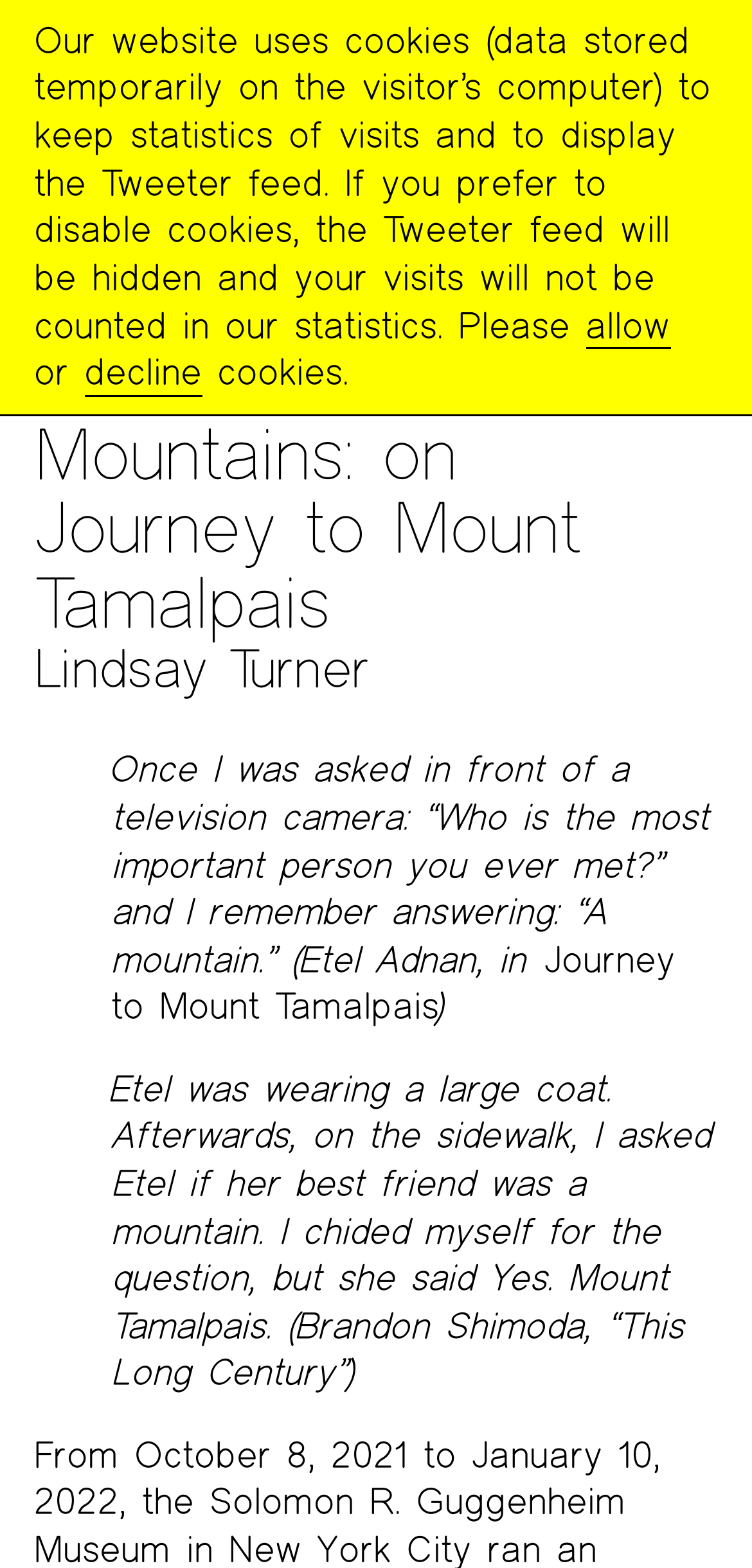Illustrate the webpage's structure and main components comprehensively.

The webpage is about Etel Adnan, a Lebanese-born poet and artist, and her connection to Mount Tamalpais. At the top, there is a heading that reads "The Poetry Project" with a link to the same text. Below this, there are three links: "PUBLICATIONS", "THE POETRY PROJECT NEWSLETTER", and "#268 – SPRING 2022". 

To the right of these links, there is a heading that reads "Etel Adnan, Friend to Mountains: on Journey to Mount Tamalpais" followed by another heading "Lindsay Turner". Above these headings, there is a small text "MENU". 

The main content of the webpage is an article that takes up most of the page. It starts with a quote from Etel Adnan, where she mentions that the most important person she ever met was a mountain. The article then continues with a passage about Etel Adnan's connection to Mount Tamalpais, written by Brandon Shimoda. 

At the very top of the page, there is a small notification about the website's use of cookies, with two buttons "allow" and "decline" to choose whether to enable or disable cookies.